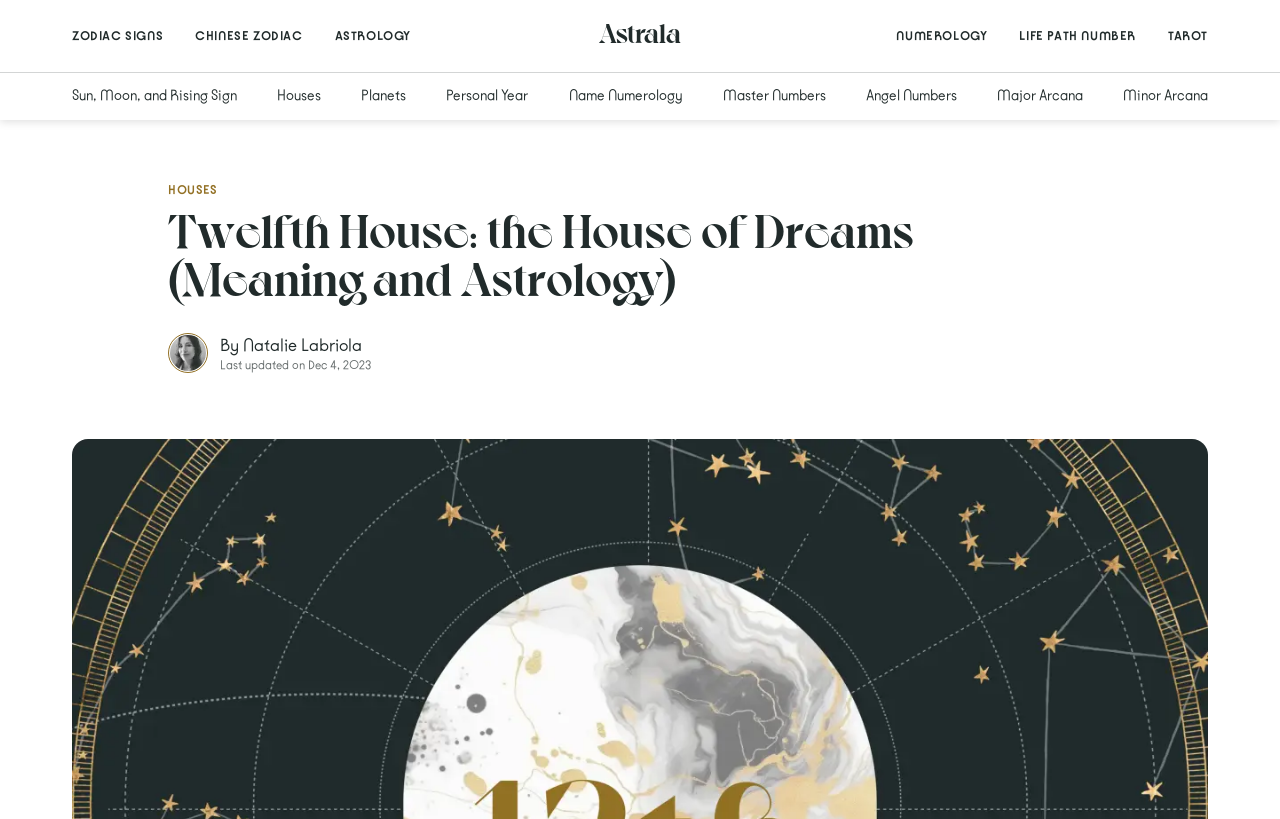Respond to the following question using a concise word or phrase: 
Who is the author of the webpage?

Natalie Labriola